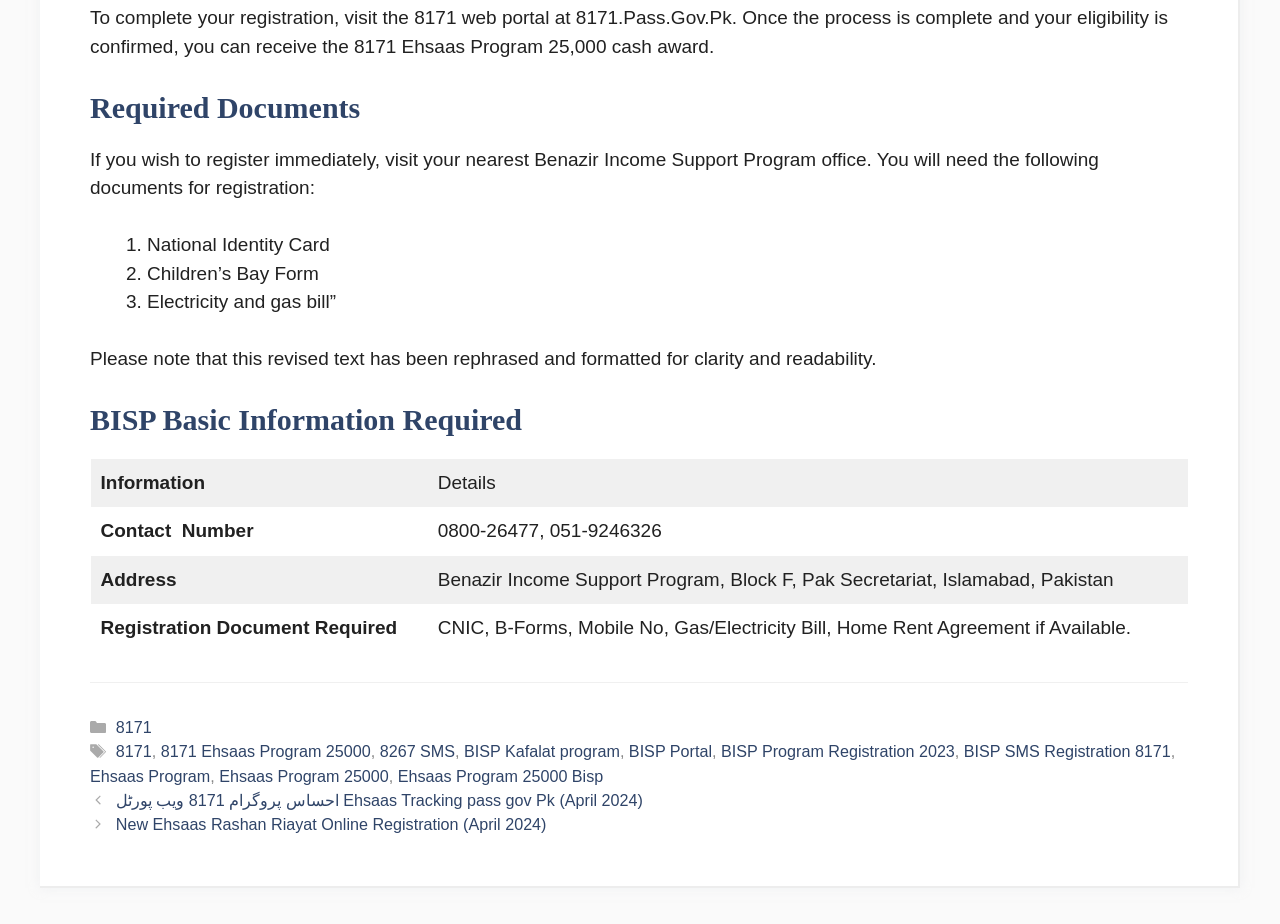Identify the bounding box coordinates of the clickable section necessary to follow the following instruction: "Learn about counseling services". The coordinates should be presented as four float numbers from 0 to 1, i.e., [left, top, right, bottom].

None